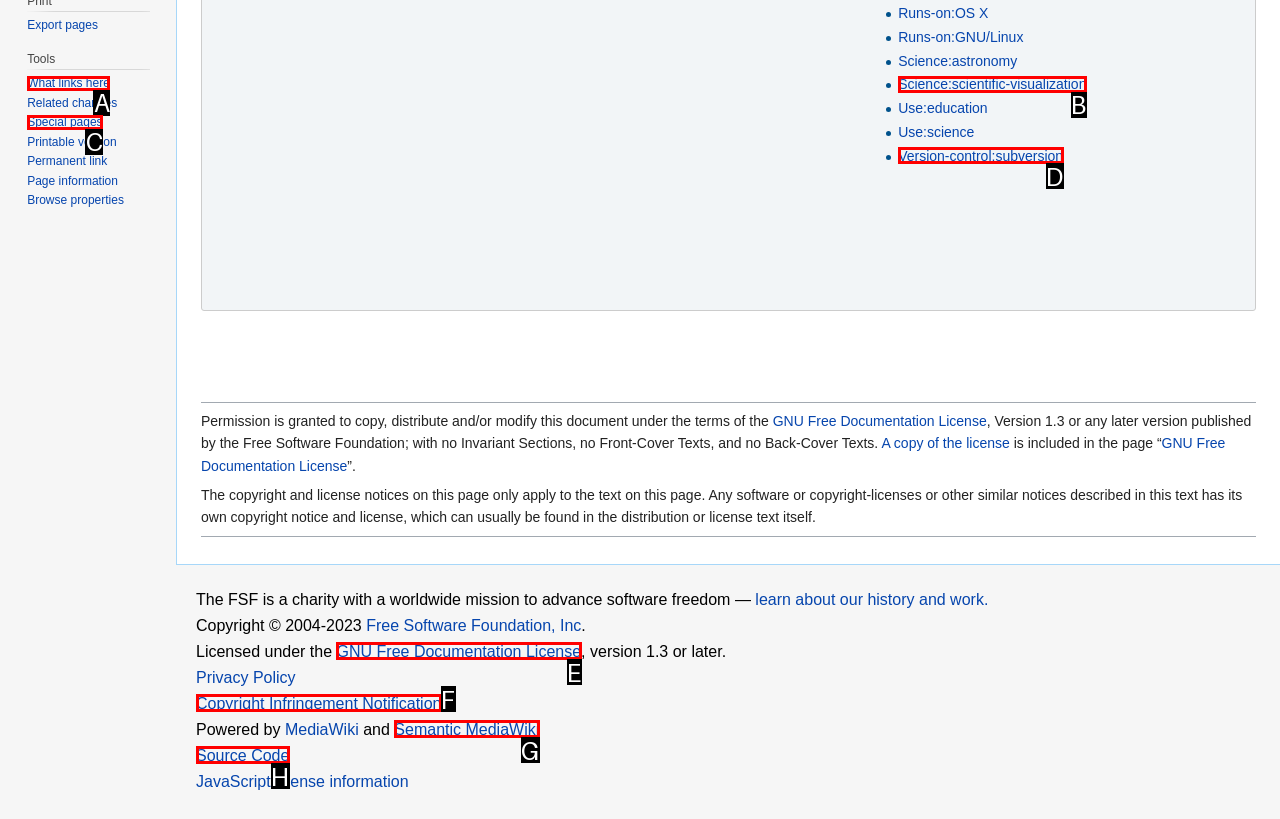Tell me which one HTML element best matches the description: Cookie Settings Answer with the option's letter from the given choices directly.

None